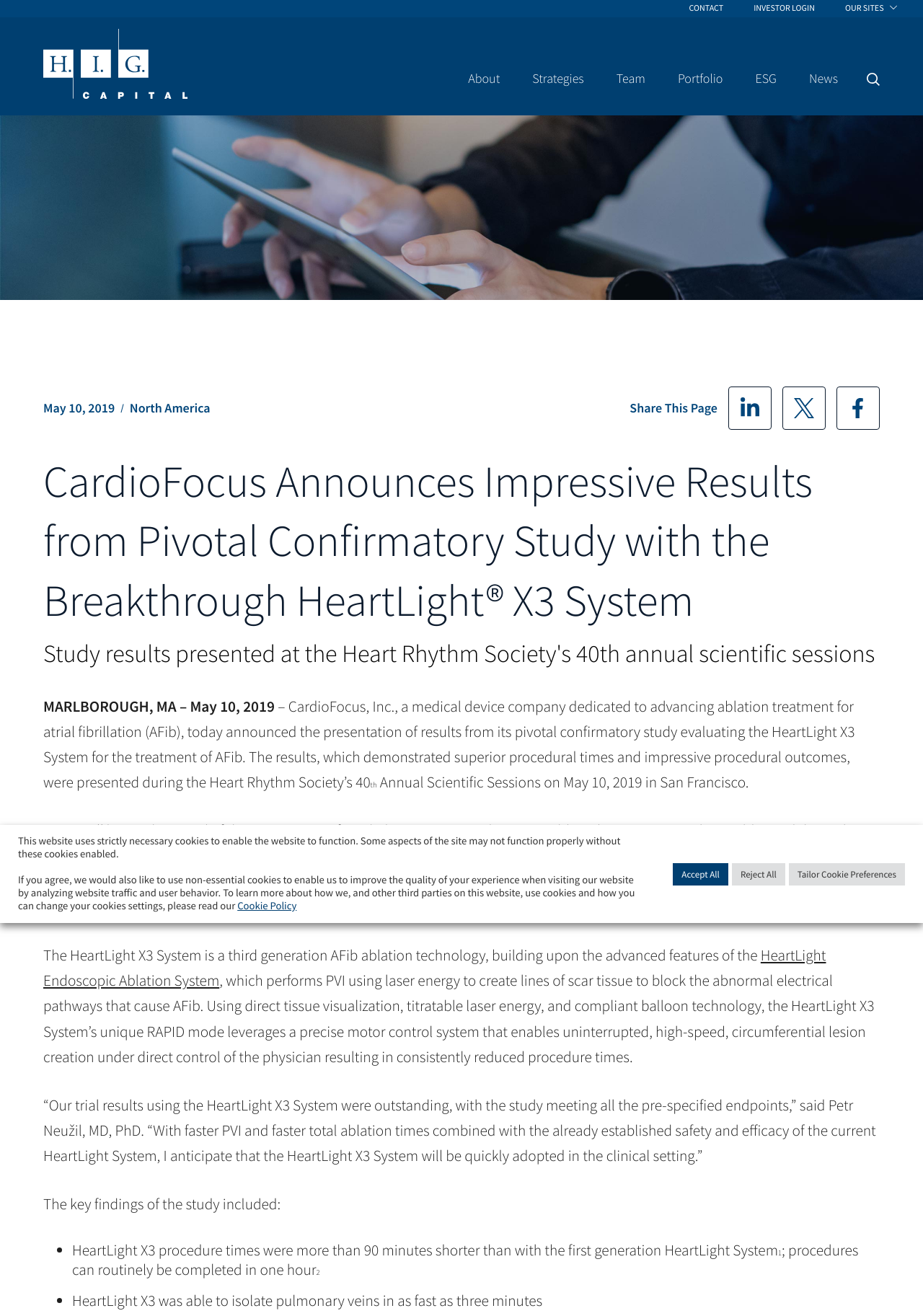Answer in one word or a short phrase: 
What is the name of the system being evaluated in the study?

HeartLight X3 System